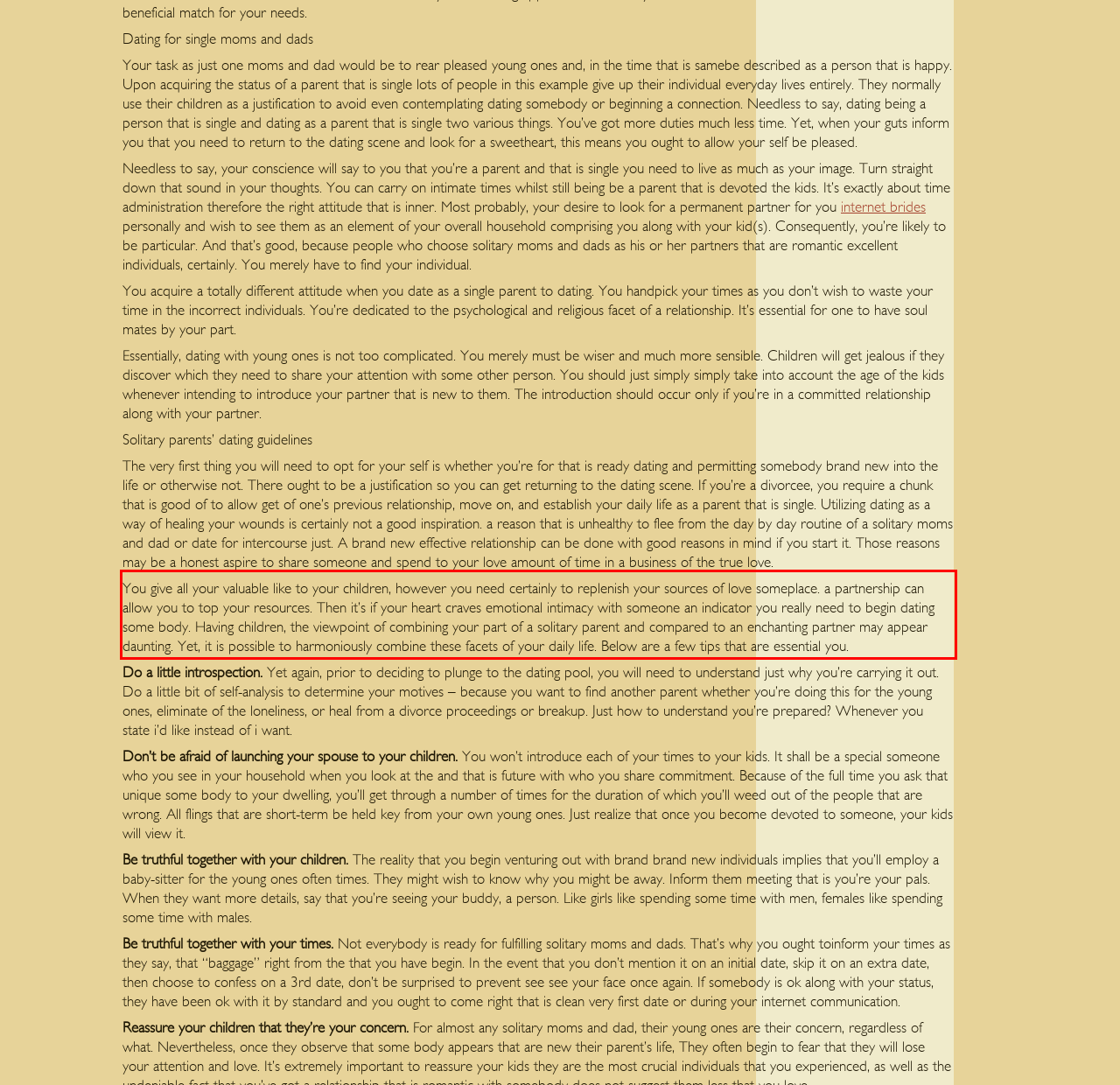There is a UI element on the webpage screenshot marked by a red bounding box. Extract and generate the text content from within this red box.

You give all your valuable like to your children, however you need certainly to replenish your sources of love someplace. a partnership can allow you to top your resources. Then it’s if your heart craves emotional intimacy with someone an indicator you really need to begin dating some body. Having children, the viewpoint of combining your part of a solitary parent and compared to an enchanting partner may appear daunting. Yet, it is possible to harmoniously combine these facets of your daily life. Below are a few tips that are essential you.